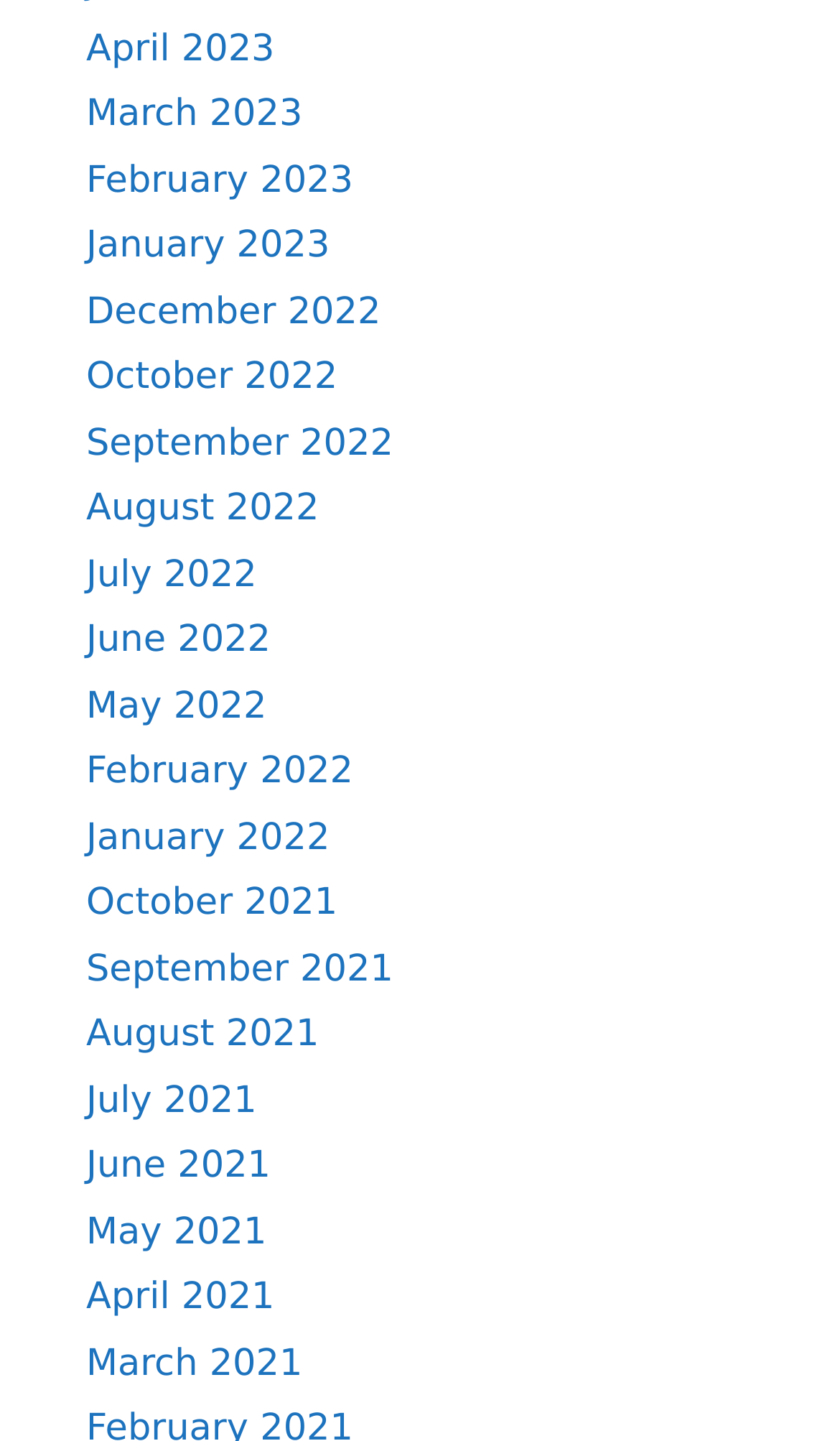Analyze the image and deliver a detailed answer to the question: How many months are listed in 2022?

I counted the number of links with '2022' in their text and found 12 links, which corresponds to all 12 months of the year 2022.